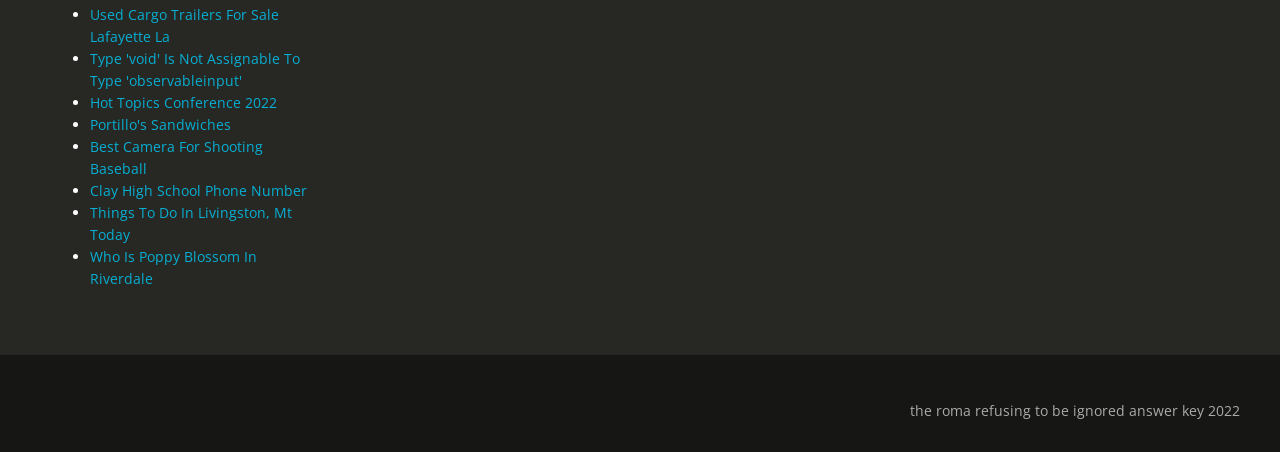Pinpoint the bounding box coordinates of the area that should be clicked to complete the following instruction: "Read about 'Who Is Poppy Blossom In Riverdale'". The coordinates must be given as four float numbers between 0 and 1, i.e., [left, top, right, bottom].

[0.07, 0.547, 0.201, 0.638]